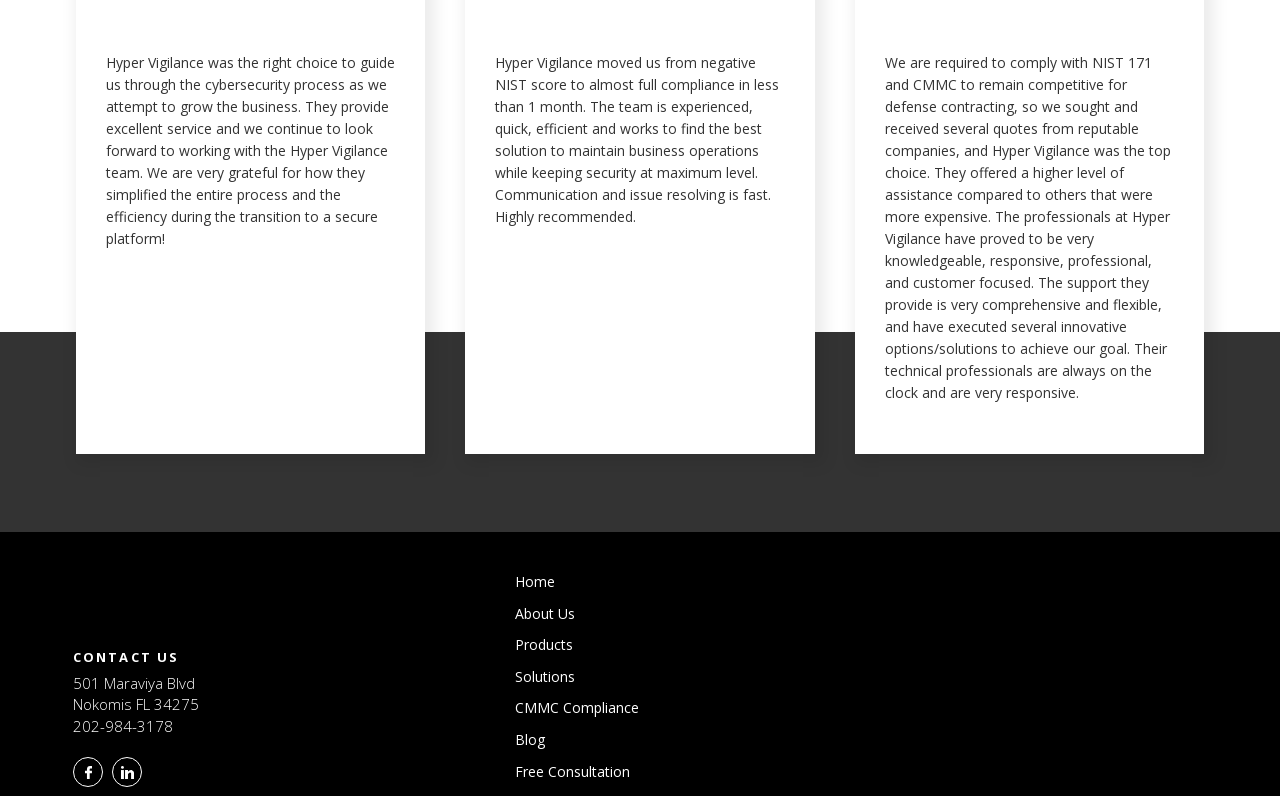Locate the bounding box coordinates of the area you need to click to fulfill this instruction: 'Request a 'Free Consultation''. The coordinates must be in the form of four float numbers ranging from 0 to 1: [left, top, right, bottom].

[0.402, 0.957, 0.492, 0.981]